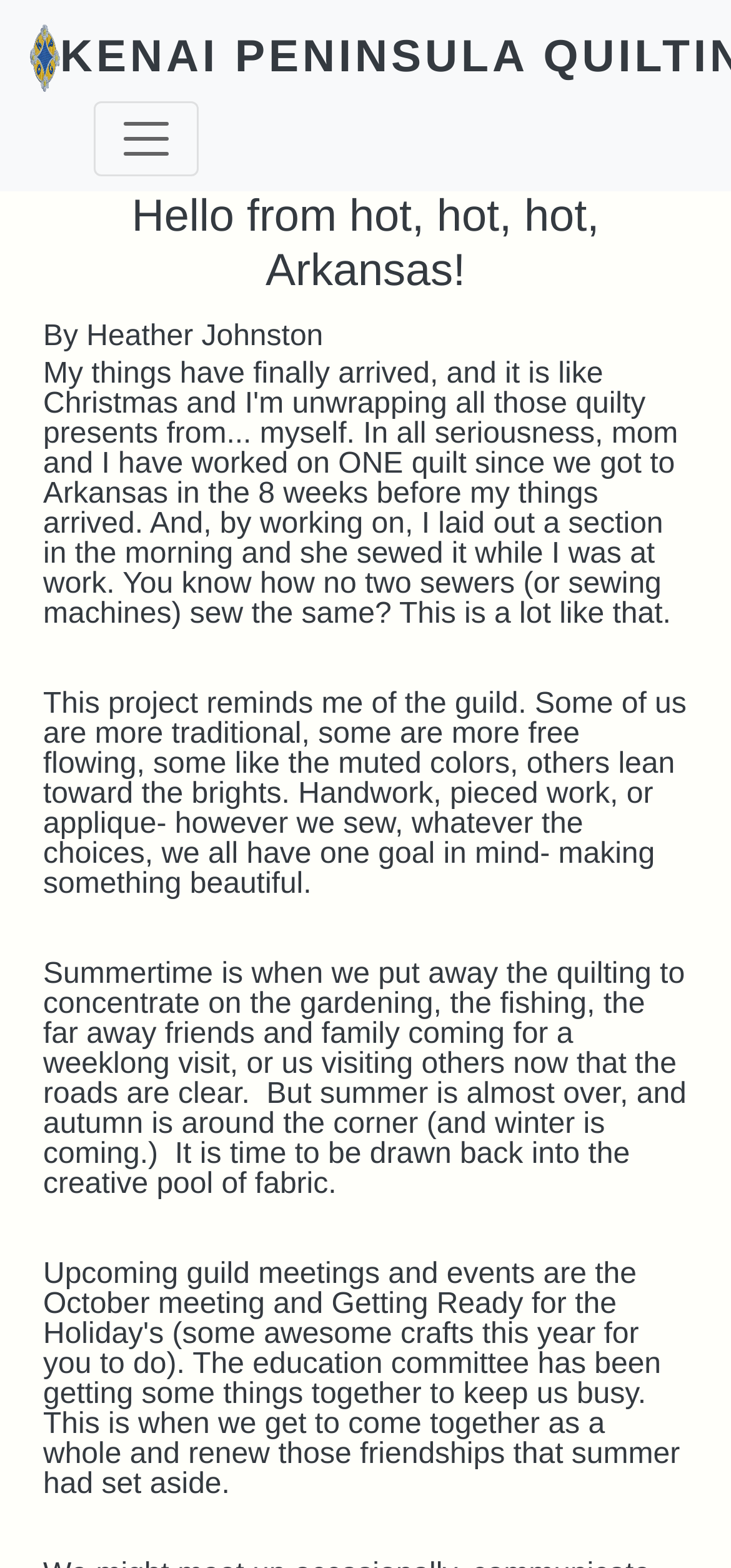Answer the following in one word or a short phrase: 
What is the name of the author of the article?

Heather Johnston